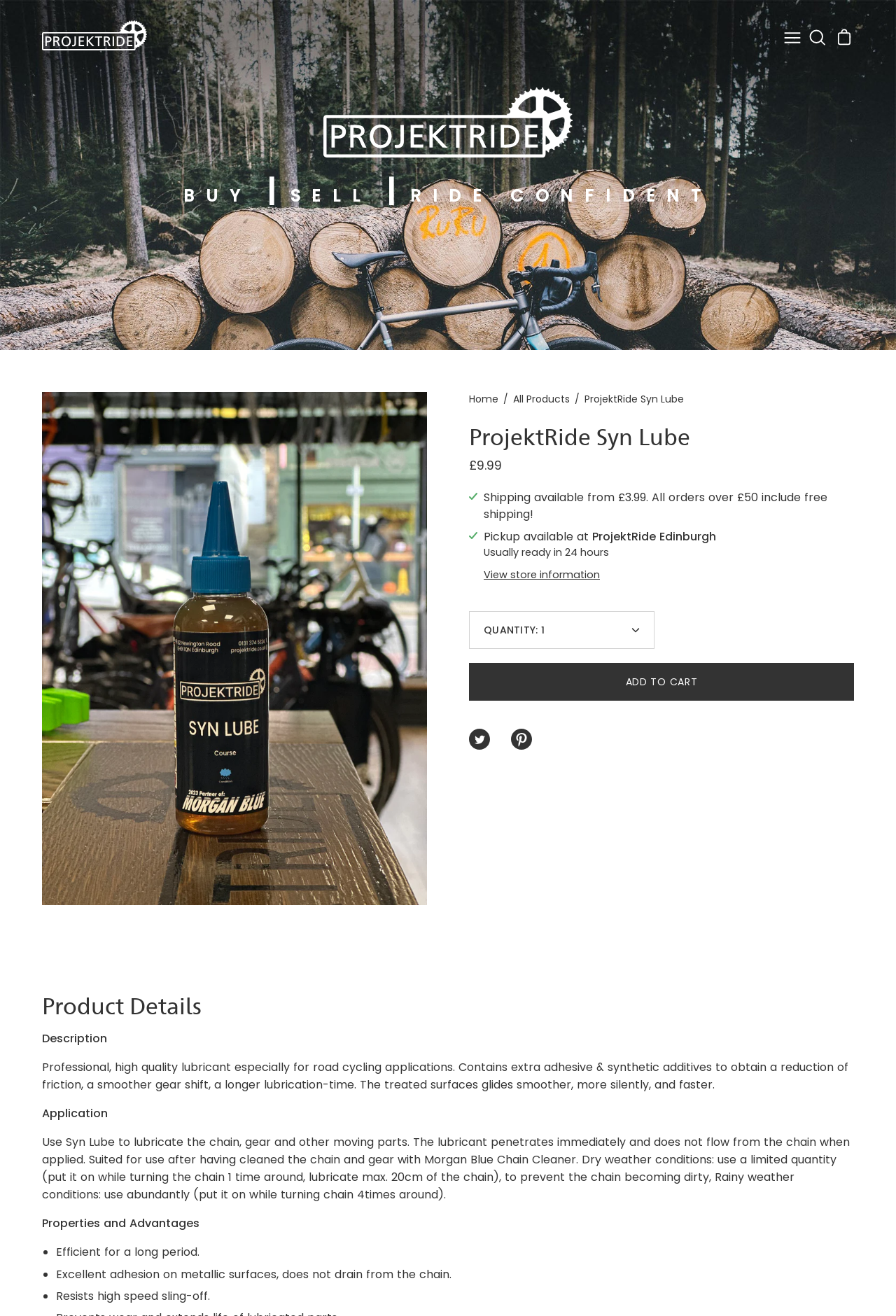Indicate the bounding box coordinates of the clickable region to achieve the following instruction: "Add to cart."

[0.523, 0.504, 0.953, 0.532]